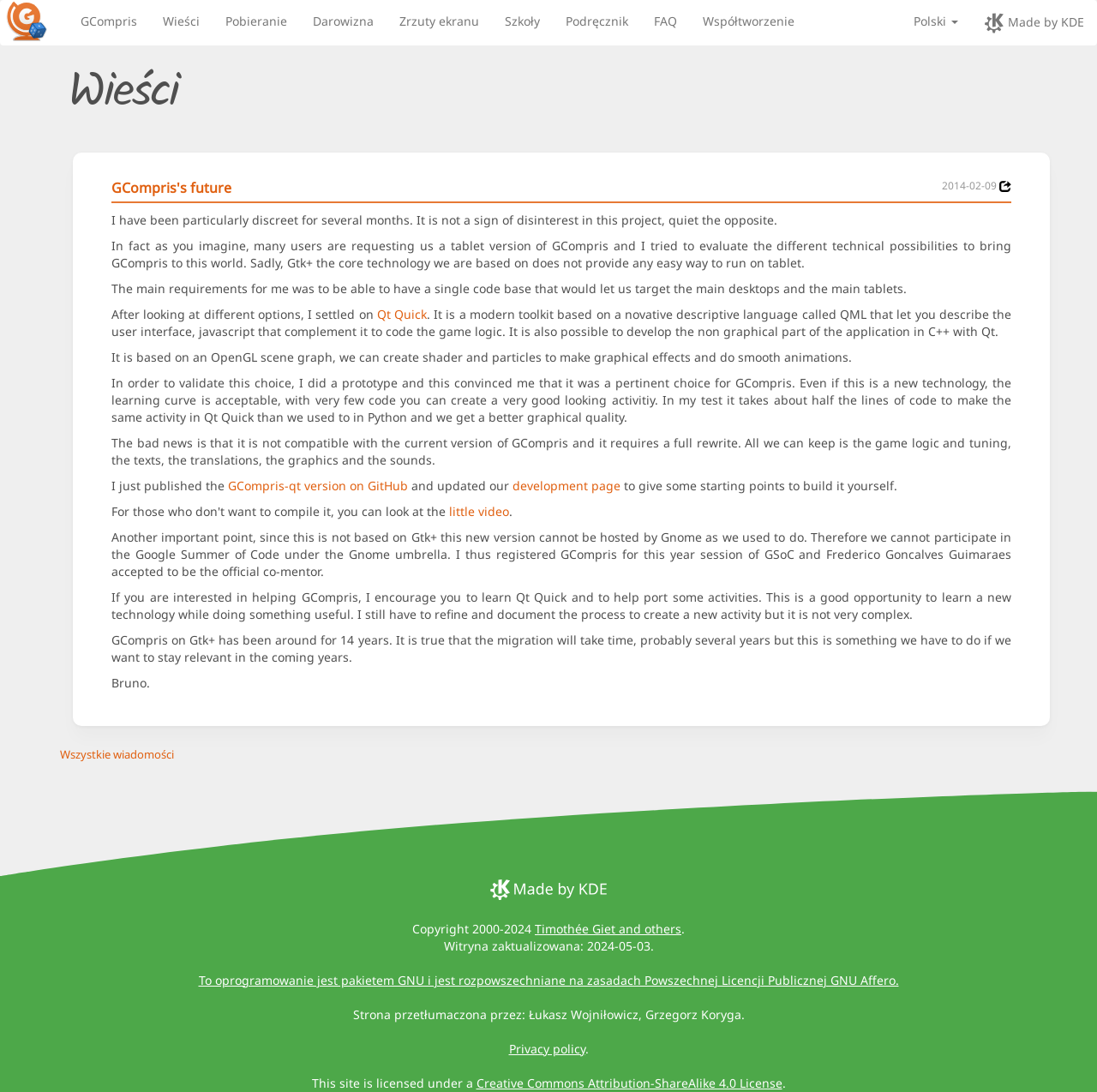What is the purpose of GCompris?
Using the details from the image, give an elaborate explanation to answer the question.

Although the webpage does not explicitly state the purpose of GCompris, based on the meta description 'educational software gcompris' and the content of the webpage, it can be inferred that the purpose of GCompris is educational.